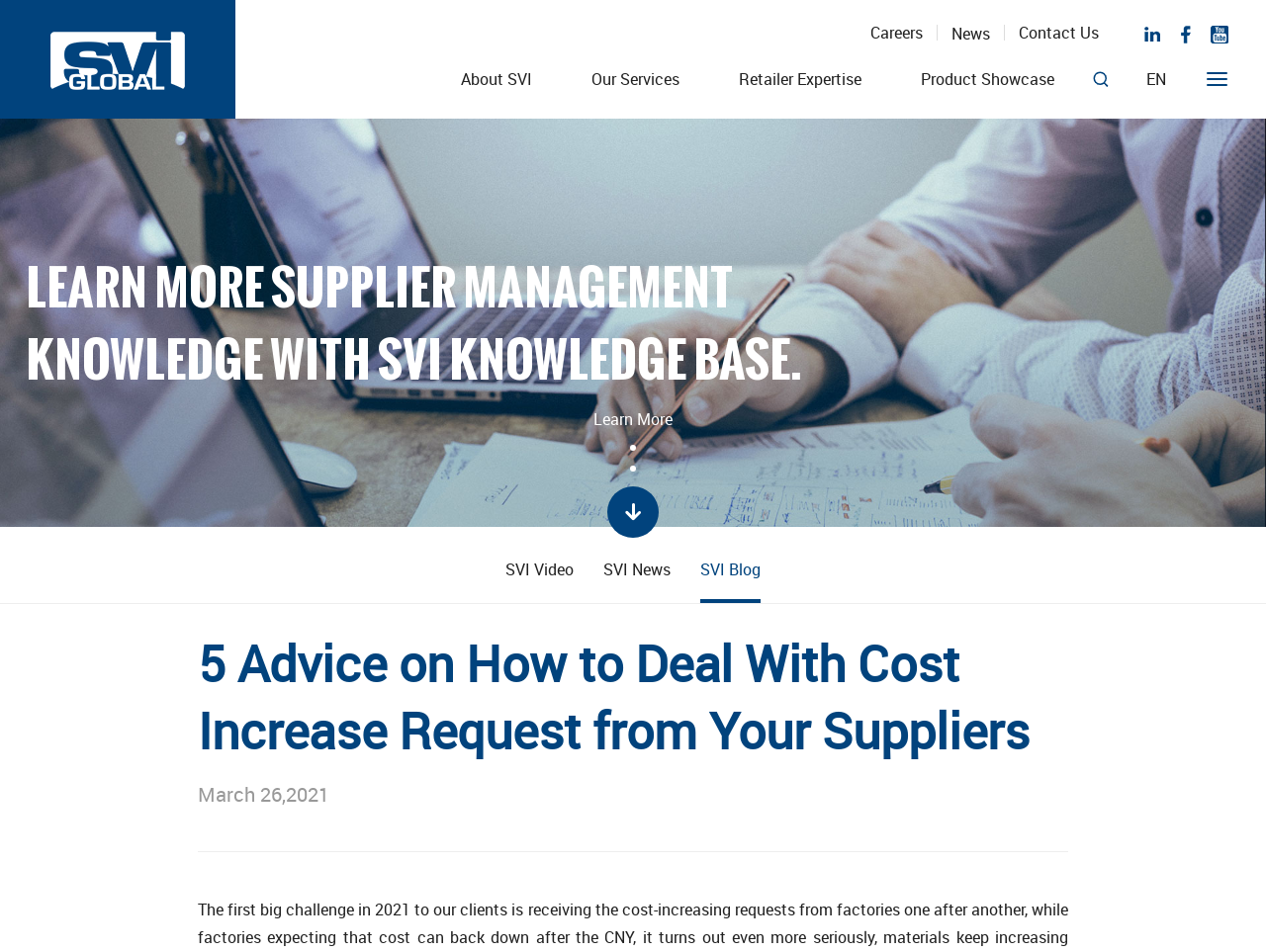Please determine the bounding box coordinates of the element to click on in order to accomplish the following task: "Read the article '5 Advice on How to Deal With Cost Increase Request from Your Suppliers'". Ensure the coordinates are four float numbers ranging from 0 to 1, i.e., [left, top, right, bottom].

[0.156, 0.661, 0.844, 0.802]